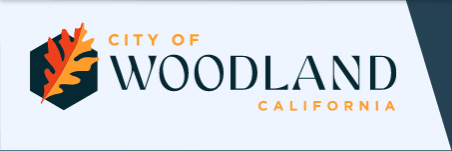What is written above 'CALIFORNIA'?
Using the screenshot, give a one-word or short phrase answer.

CITY OF WOODLAND